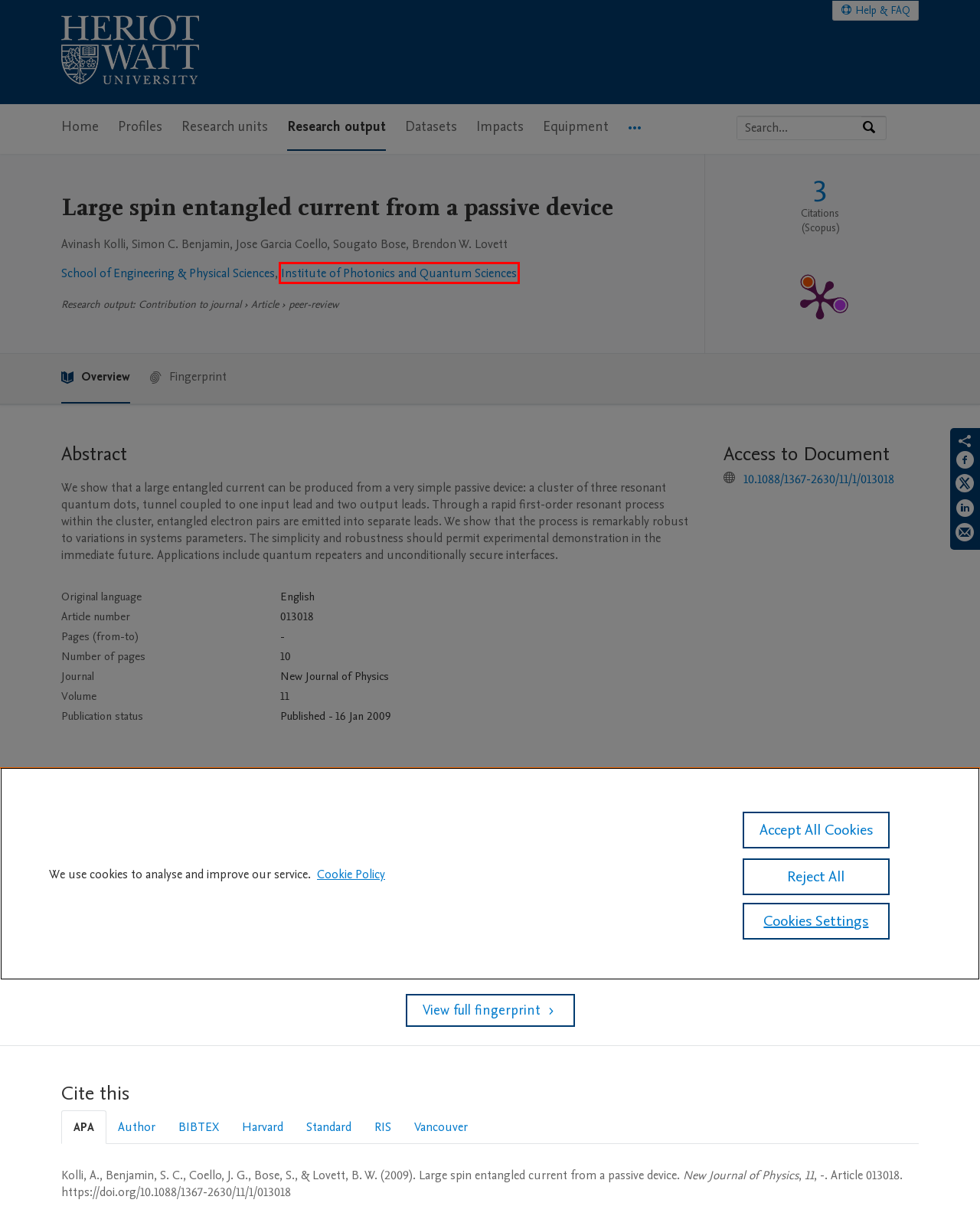You are presented with a screenshot of a webpage containing a red bounding box around a particular UI element. Select the best webpage description that matches the new webpage after clicking the element within the bounding box. Here are the candidates:
A. Pure | The world’s leading RIMS or CRIS | Elsevier
B. Institute of Photonics and Quantum Sciences
     — Heriot-Watt Research Portal
C. School of Engineering & Physical Sciences
     — Heriot-Watt Research Portal
D. Elsevier | 信息分析业务
E. PlumX
F. Radware Bot Manager Captcha
G. Scopus preview -  
Scopus - Welcome to Scopus
H. Scopus preview - 
Scopus - 3 documents that cite: Large spin entangled current from a passive device

B